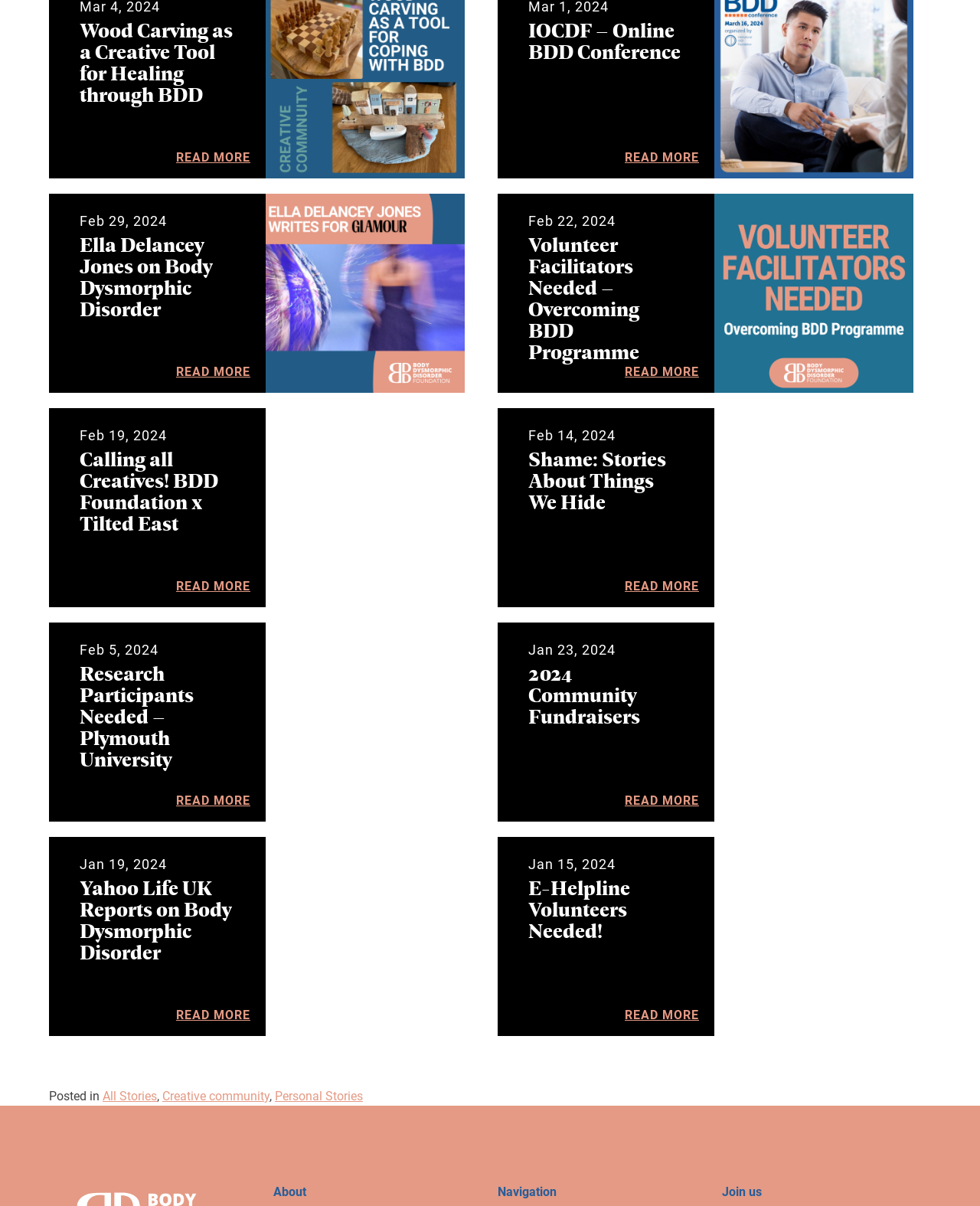Indicate the bounding box coordinates of the element that needs to be clicked to satisfy the following instruction: "Explore Calling all Creatives! BDD Foundation x Tilted East". The coordinates should be four float numbers between 0 and 1, i.e., [left, top, right, bottom].

[0.18, 0.479, 0.255, 0.494]